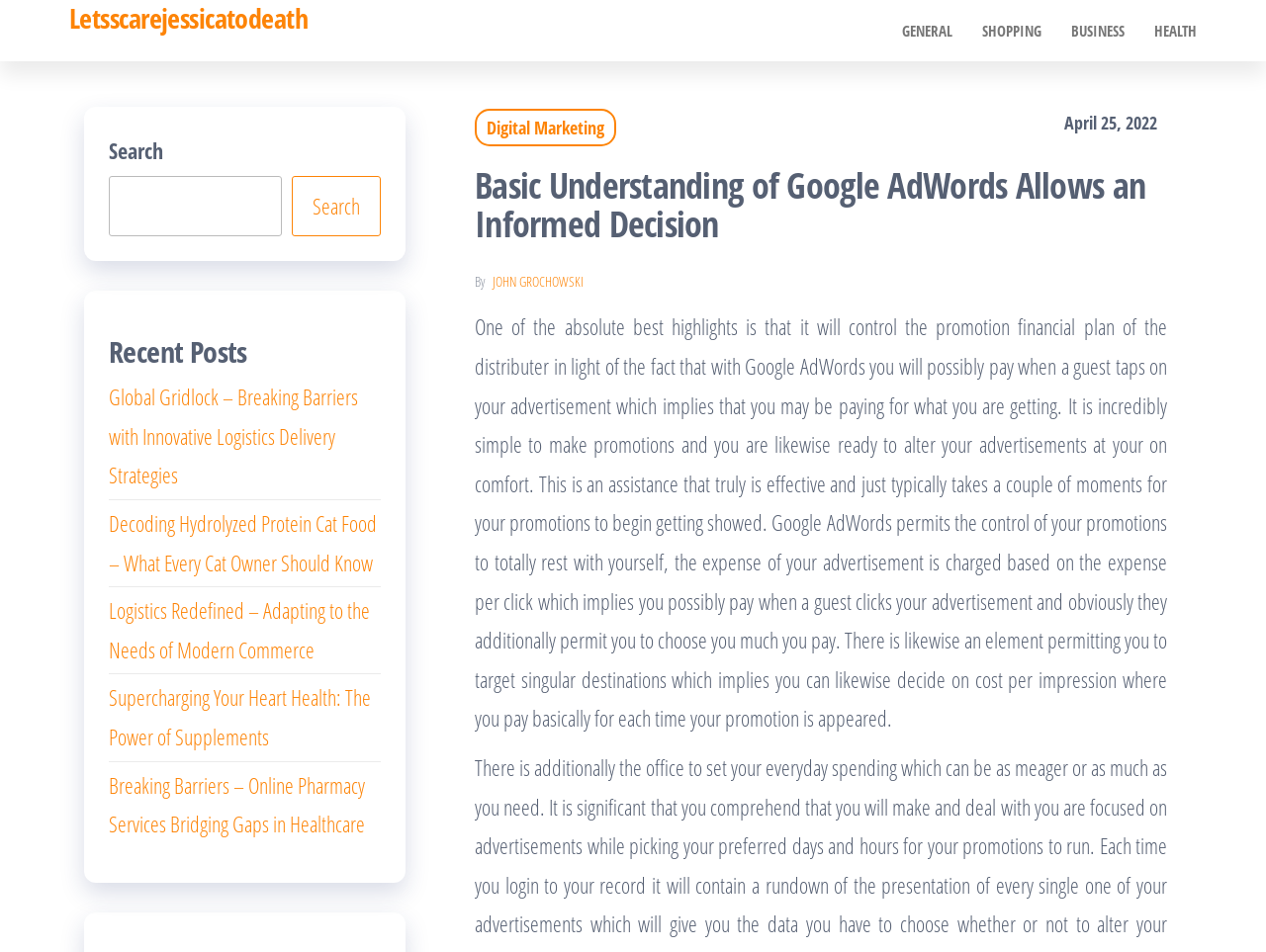How many categories are available?
Refer to the image and offer an in-depth and detailed answer to the question.

I counted the number of links at the top of the webpage, which are 'GENERAL', 'SHOPPING', 'BUSINESS', and 'HEALTH', so there are 4 categories available.